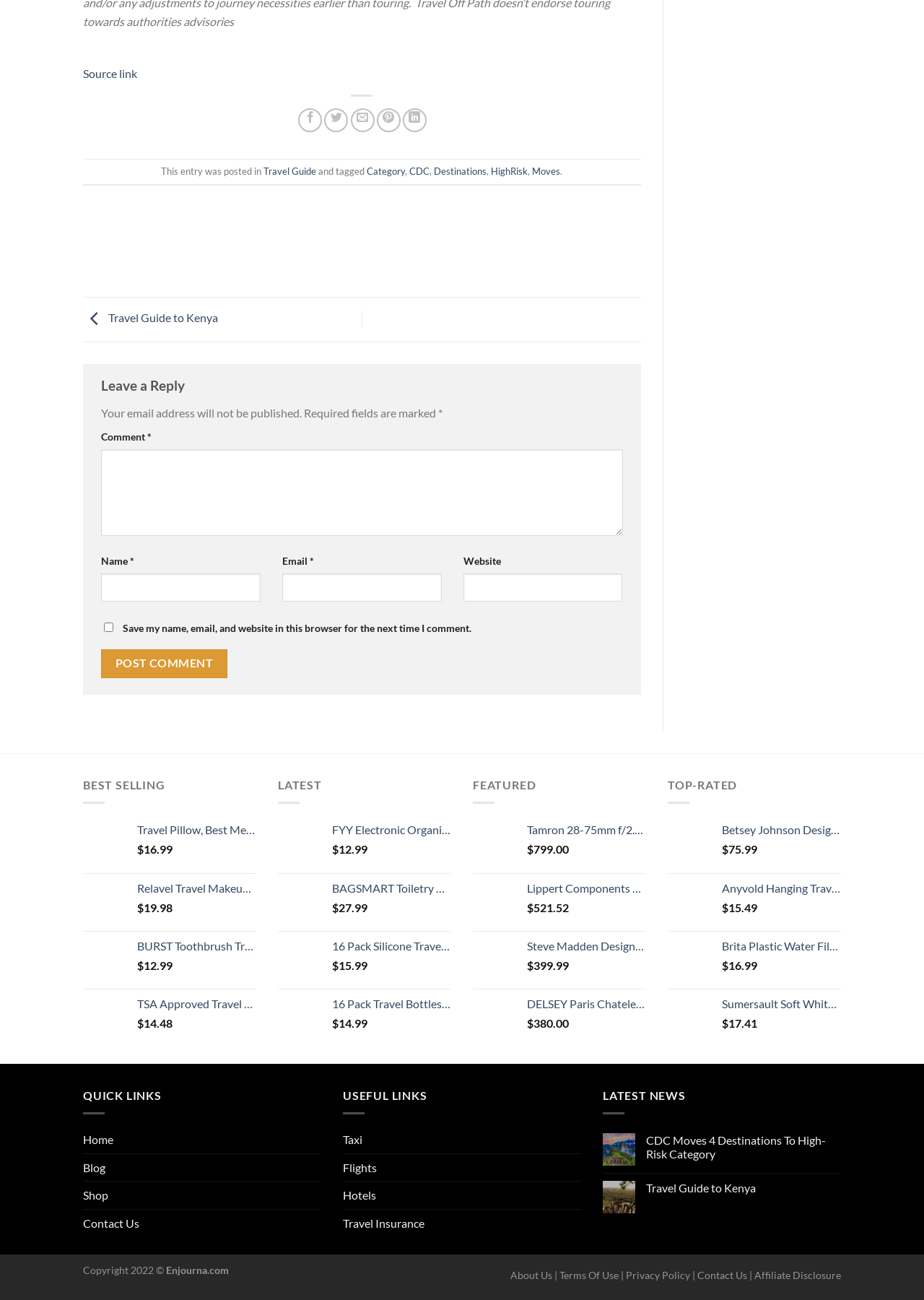Determine the bounding box coordinates of the clickable area required to perform the following instruction: "Click the 'Post Comment' button". The coordinates should be represented as four float numbers between 0 and 1: [left, top, right, bottom].

[0.109, 0.5, 0.246, 0.521]